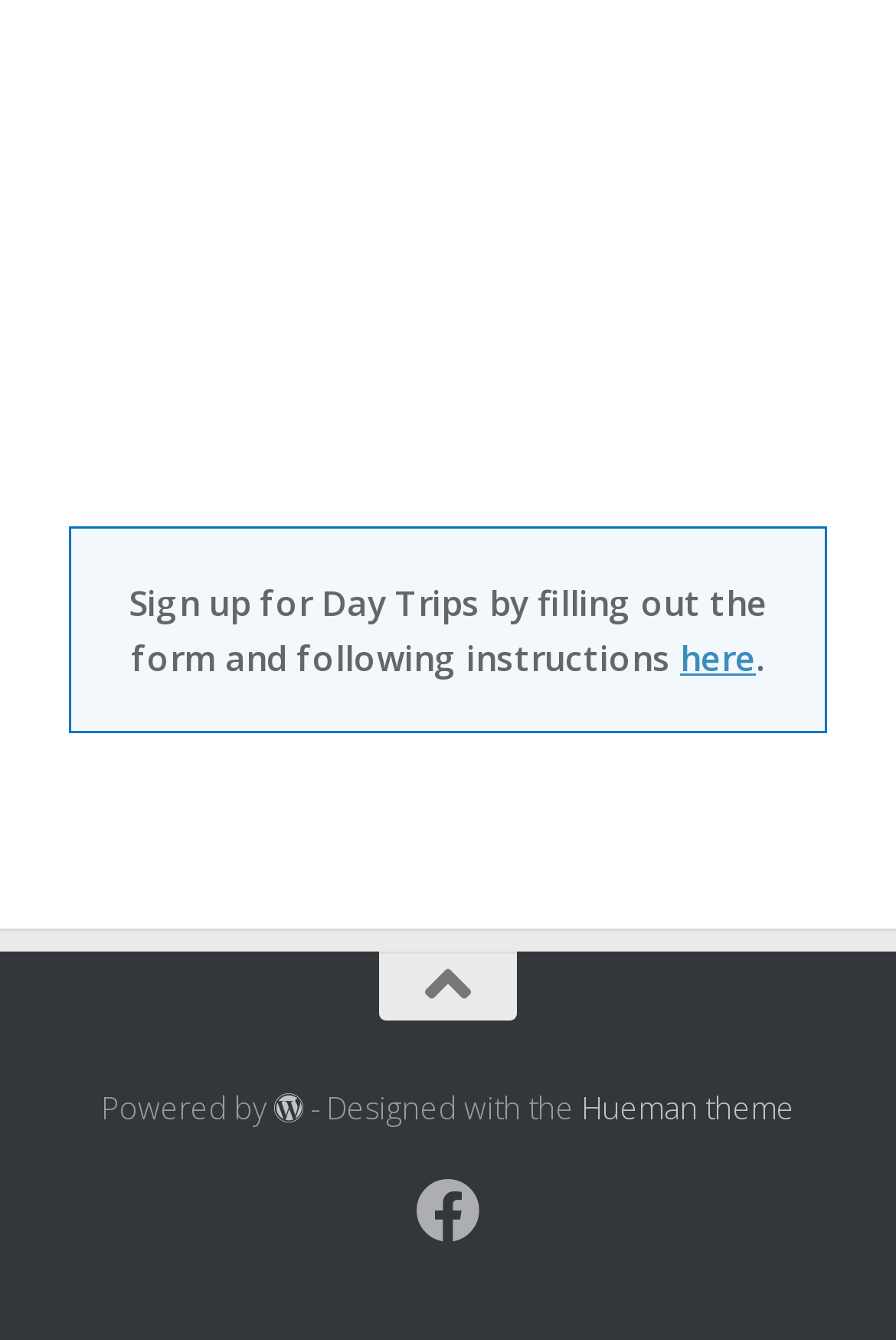Find the bounding box coordinates corresponding to the UI element with the description: "Hueman theme". The coordinates should be formatted as [left, top, right, bottom], with values as floats between 0 and 1.

[0.649, 0.811, 0.887, 0.842]